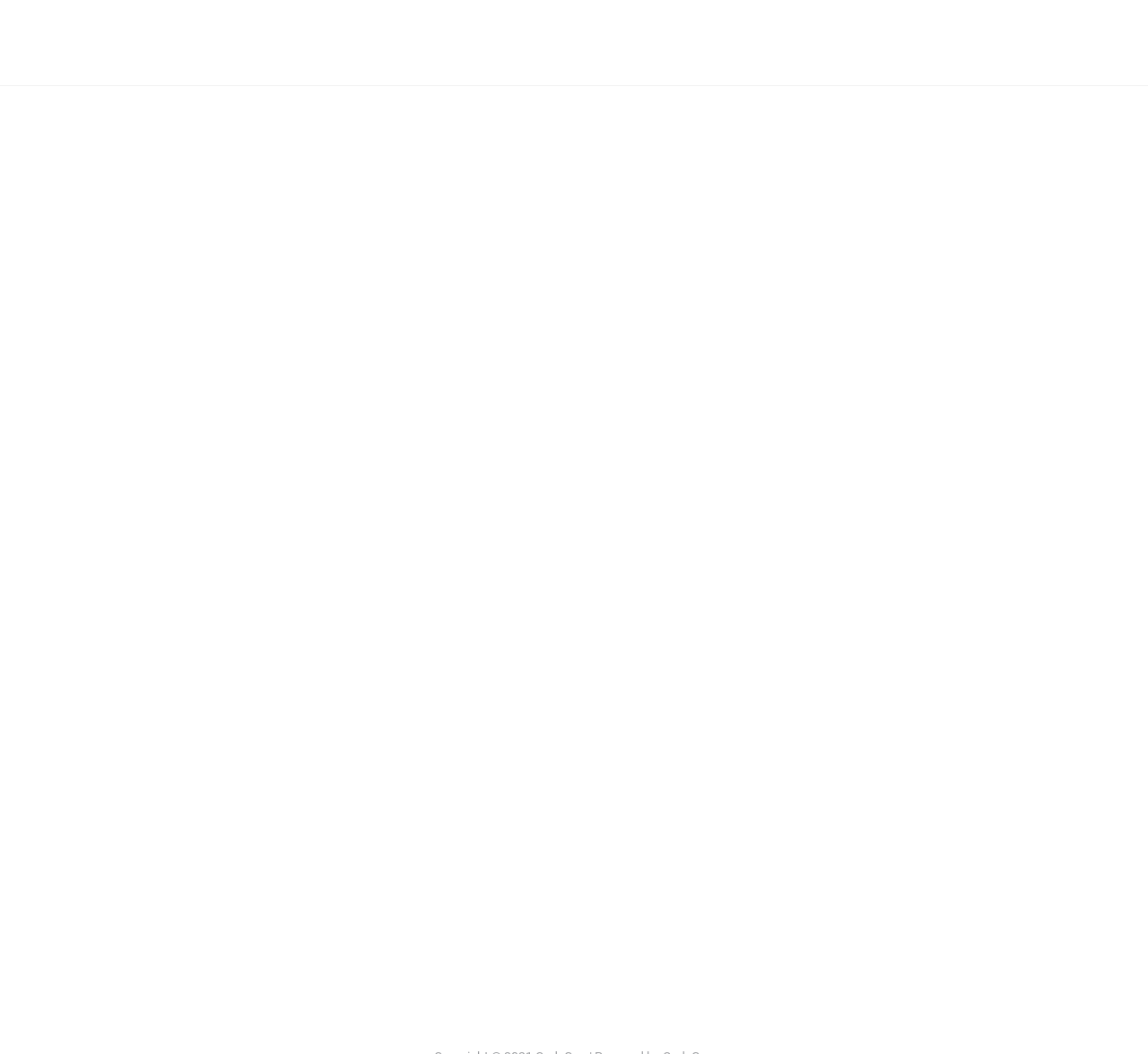Given the description parent_node: Faculty Resource Center, predict the bounding box coordinates of the UI element. Ensure the coordinates are in the format (top-left x, top-left y, bottom-right x, bottom-right y) and all values are between 0 and 1.

None